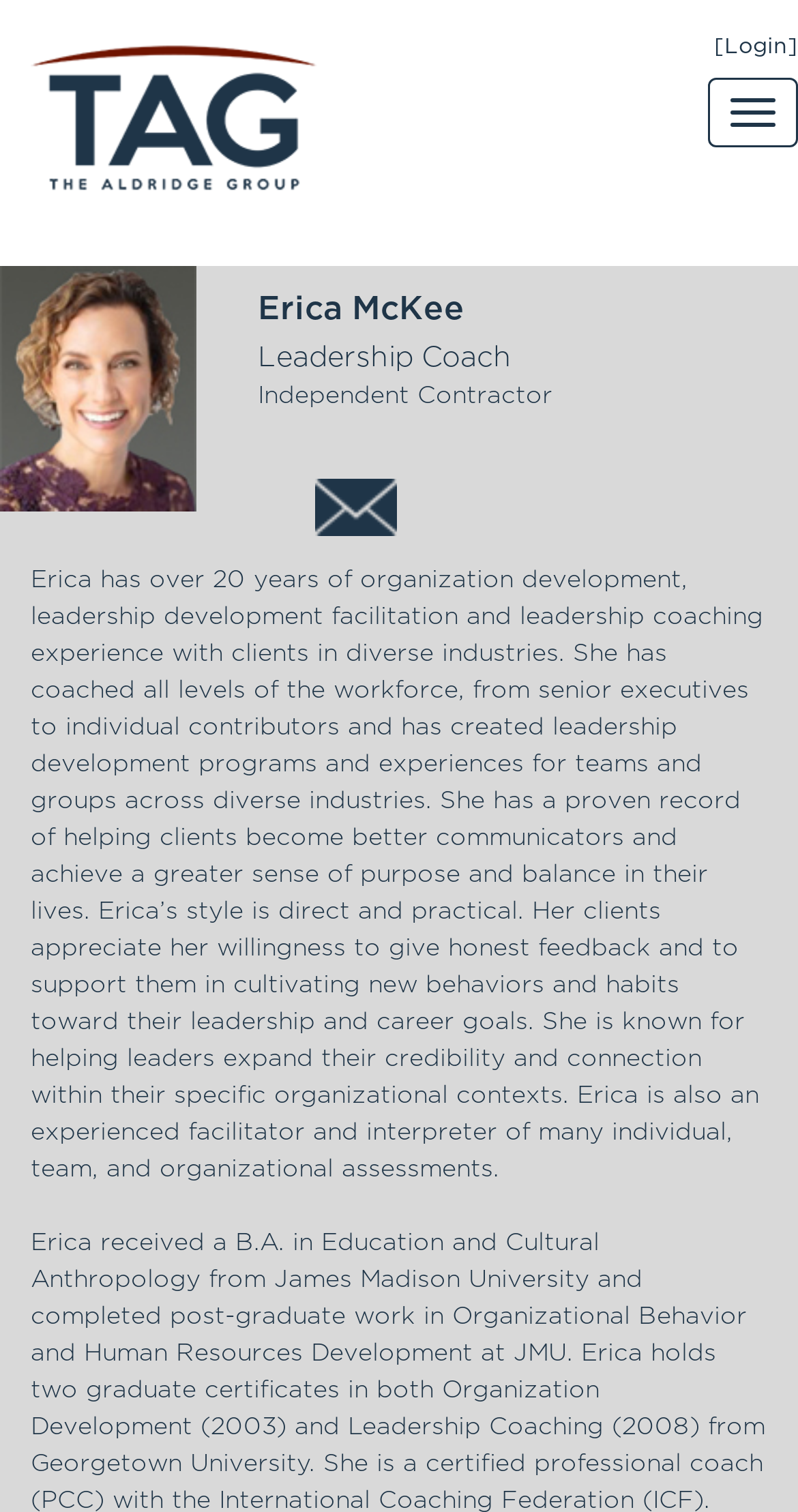What levels of the workforce has Erica coached?
Please provide a single word or phrase based on the screenshot.

All levels